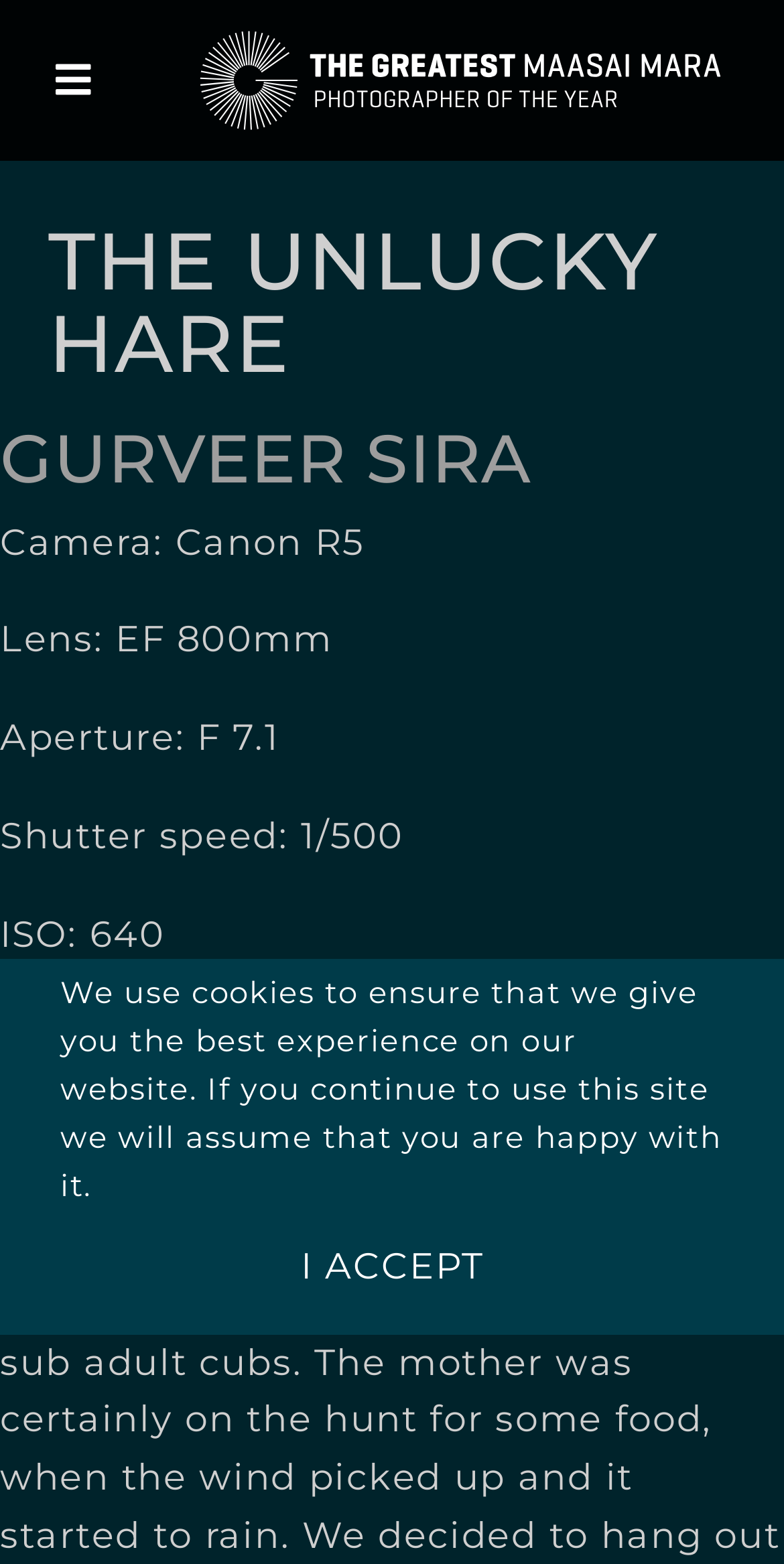Please determine the bounding box coordinates of the element's region to click for the following instruction: "Click the SHOP link".

[0.0, 0.103, 1.0, 0.161]